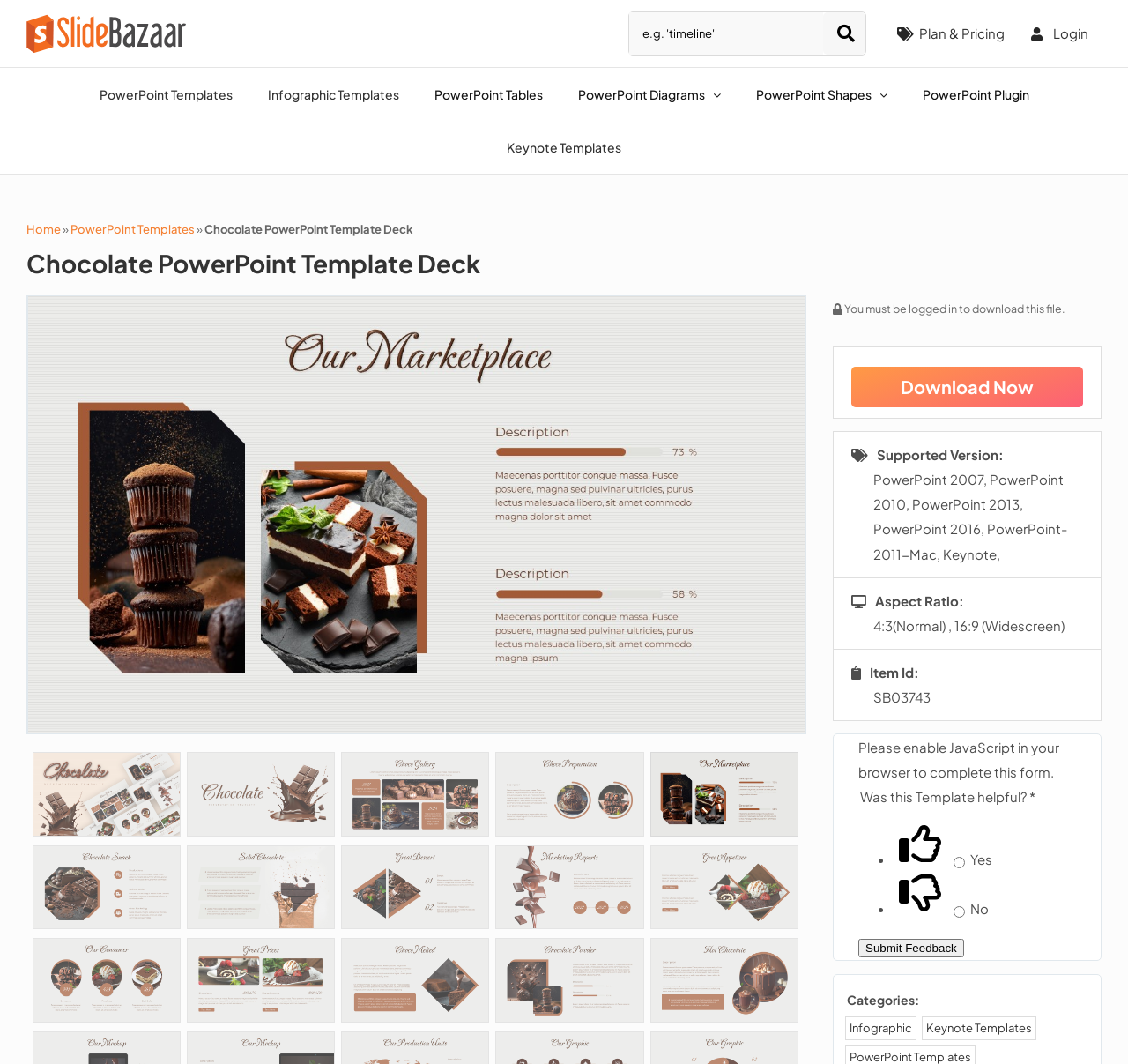What is the purpose of this webpage?
From the image, provide a succinct answer in one word or a short phrase.

Download PowerPoint template